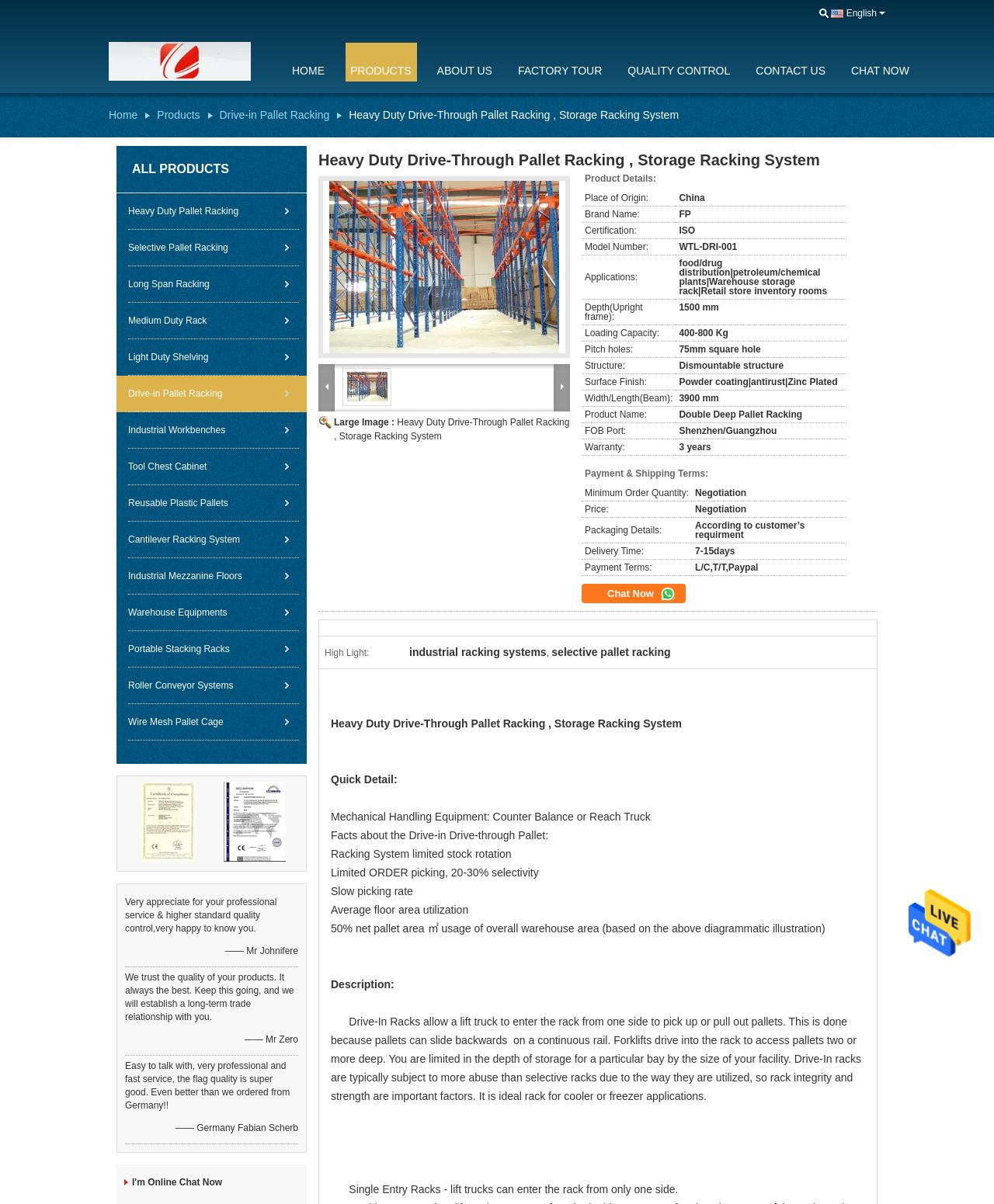Provide the bounding box coordinates of the section that needs to be clicked to accomplish the following instruction: "Click on 'backyard' tag."

None